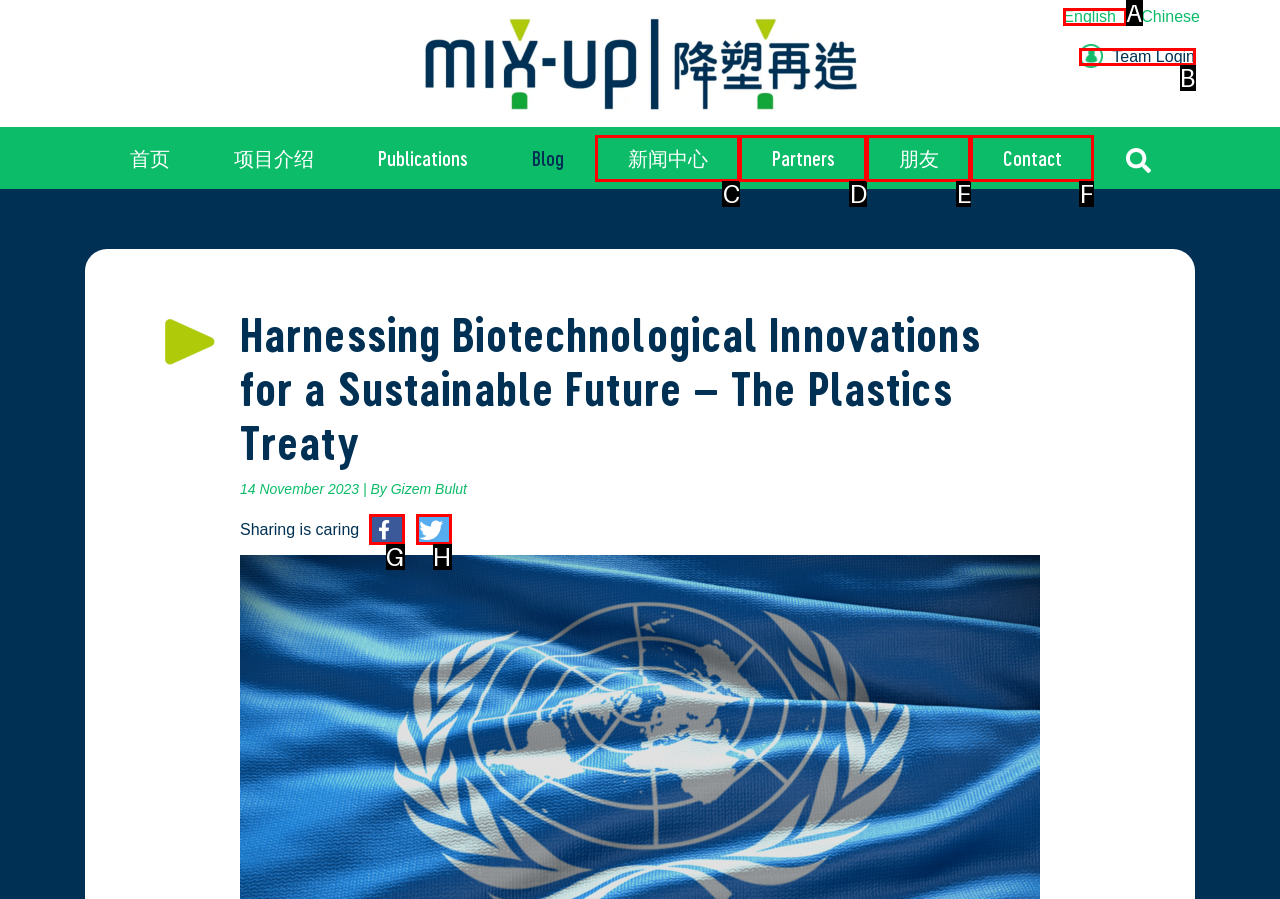Decide which letter you need to select to fulfill the task: Select English language
Answer with the letter that matches the correct option directly.

A